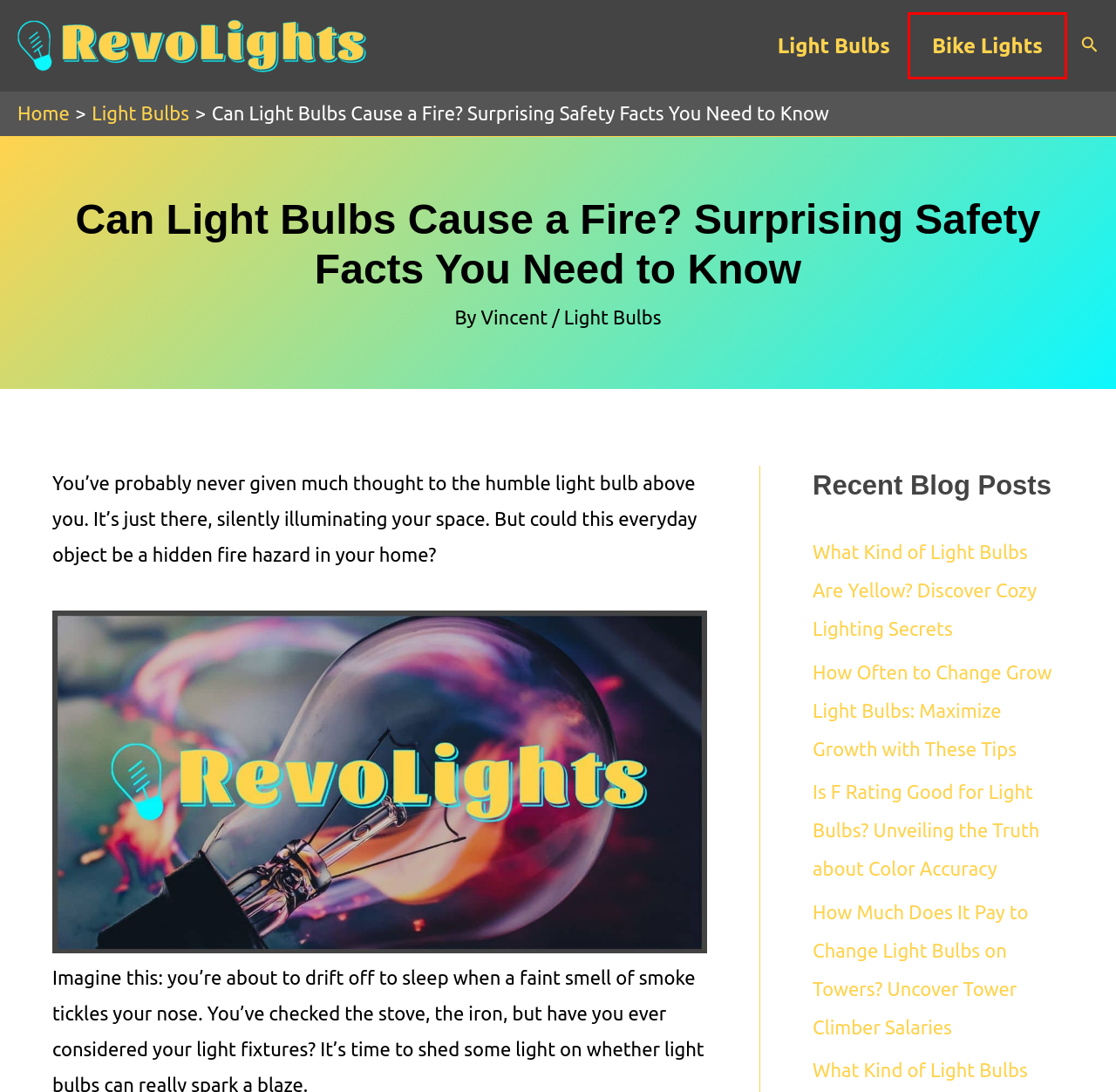You are given a screenshot of a webpage within which there is a red rectangle bounding box. Please choose the best webpage description that matches the new webpage after clicking the selected element in the bounding box. Here are the options:
A. How Much Does It Pay to Change Light Bulbs on Towers? Uncover Tower Climber Salaries
B. How Often to Change Grow Light Bulbs: Maximize Growth with These Tips
C. Vincent - RevoLights
D. What Kind of Light Bulbs Are Yellow? Discover Cozy Lighting Secrets
E. Bike Lights Archives - RevoLights
F. Is F Rating Good for Light Bulbs? Unveiling the Truth about Color Accuracy
G. RevoLights - Revolutionary Lighting Solutions
H. Light Bulbs Archives - RevoLights

E